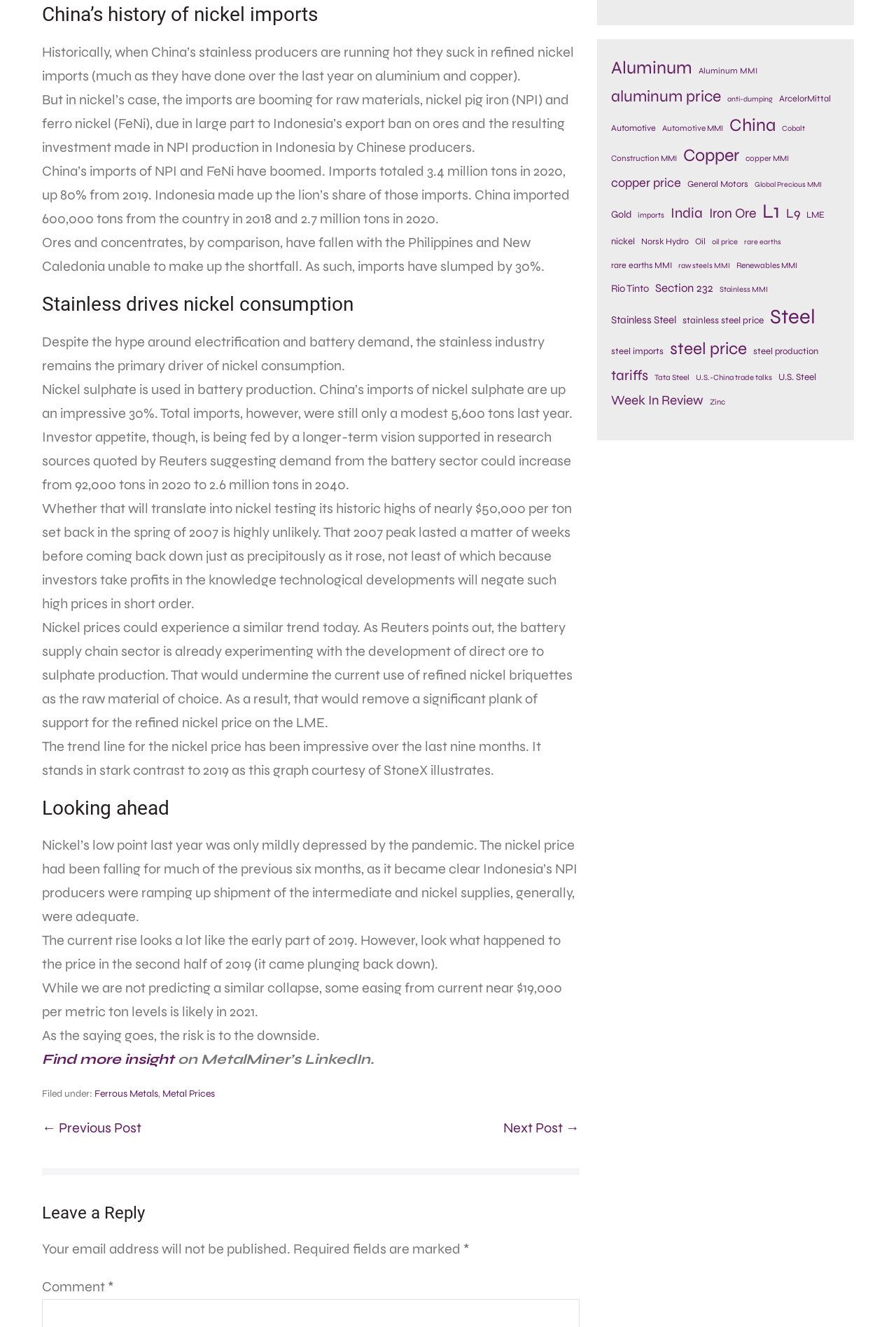What is the predicted future trend of nickel prices?
Please craft a detailed and exhaustive response to the question.

The article states that 'some easing from current near $19,000 per metric ton levels is likely in 2021', indicating that the predicted future trend of nickel prices is easing or decreasing.